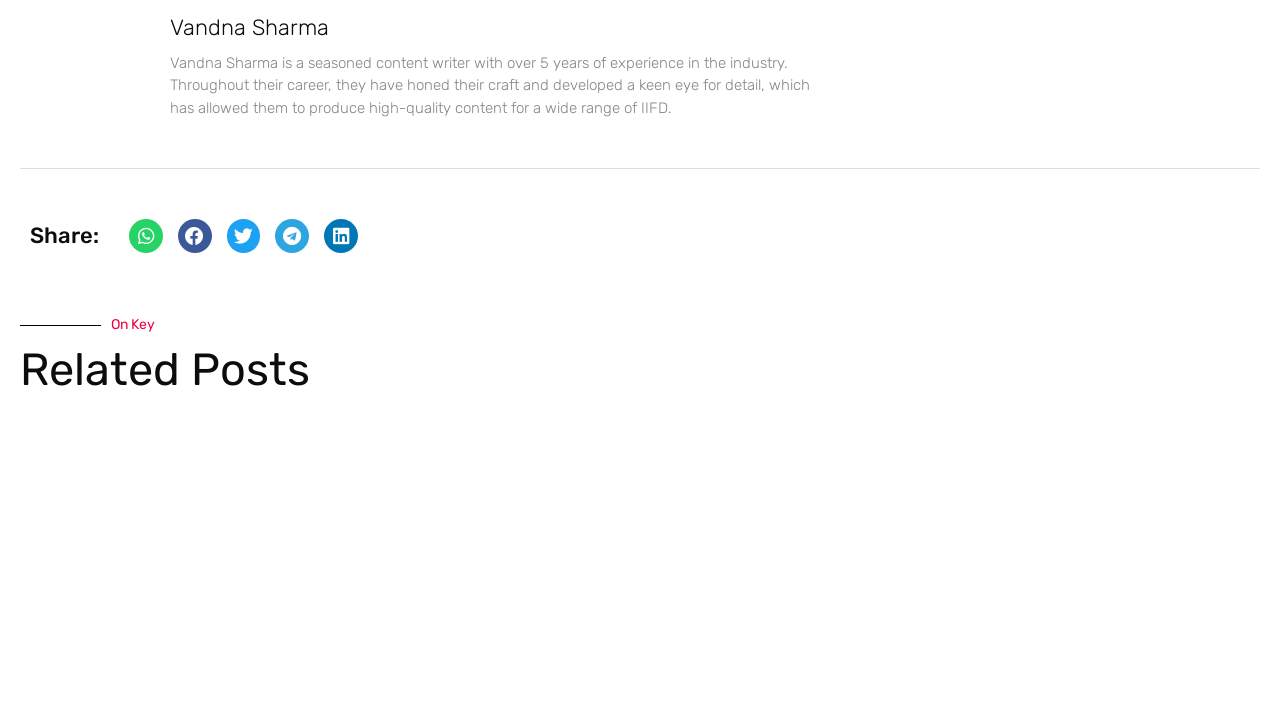Give a concise answer of one word or phrase to the question: 
What is the purpose of the buttons below 'Share:'?

to share on social media